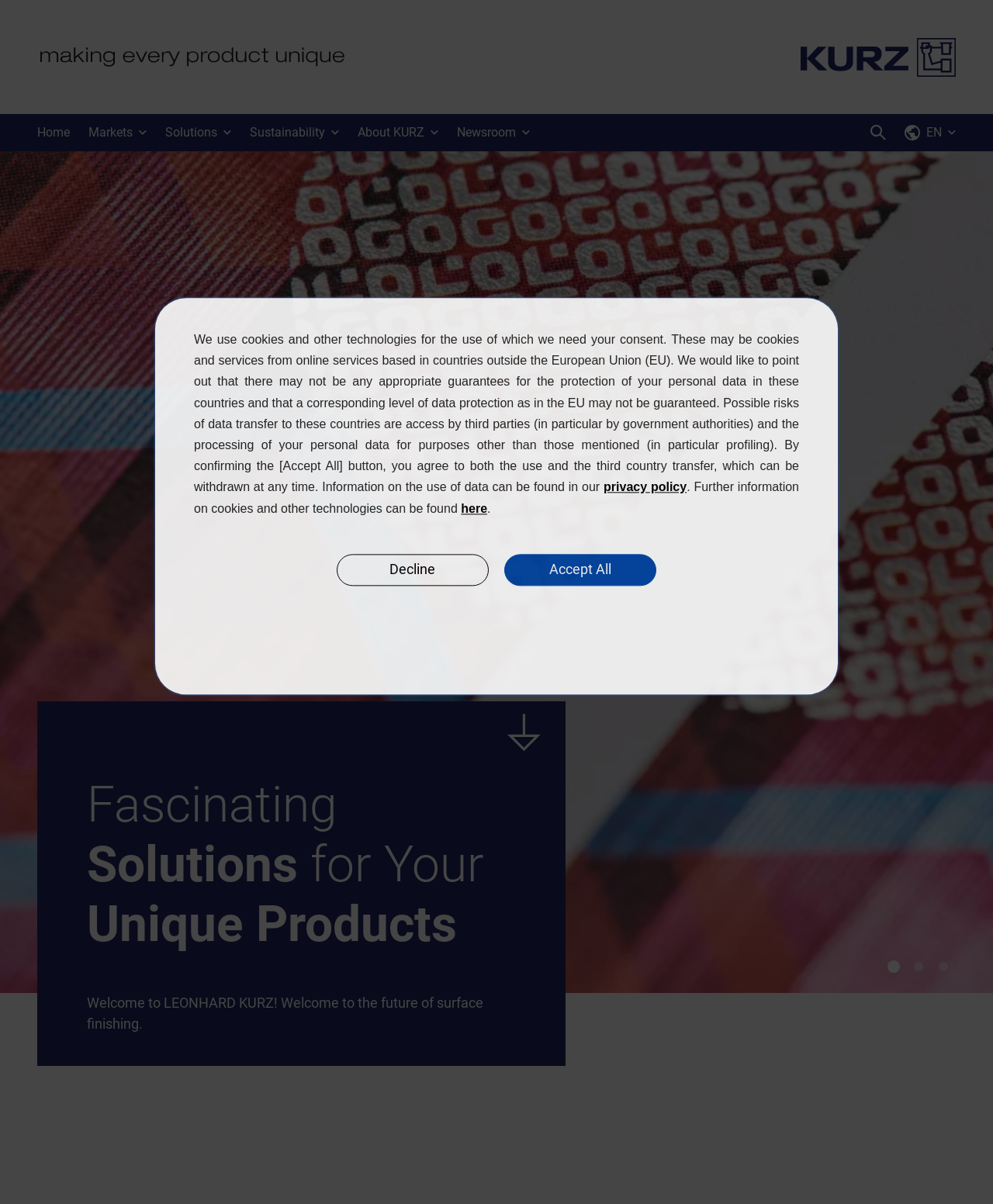Locate the bounding box coordinates of the clickable region to complete the following instruction: "Click the Home link."

[0.038, 0.095, 0.08, 0.126]